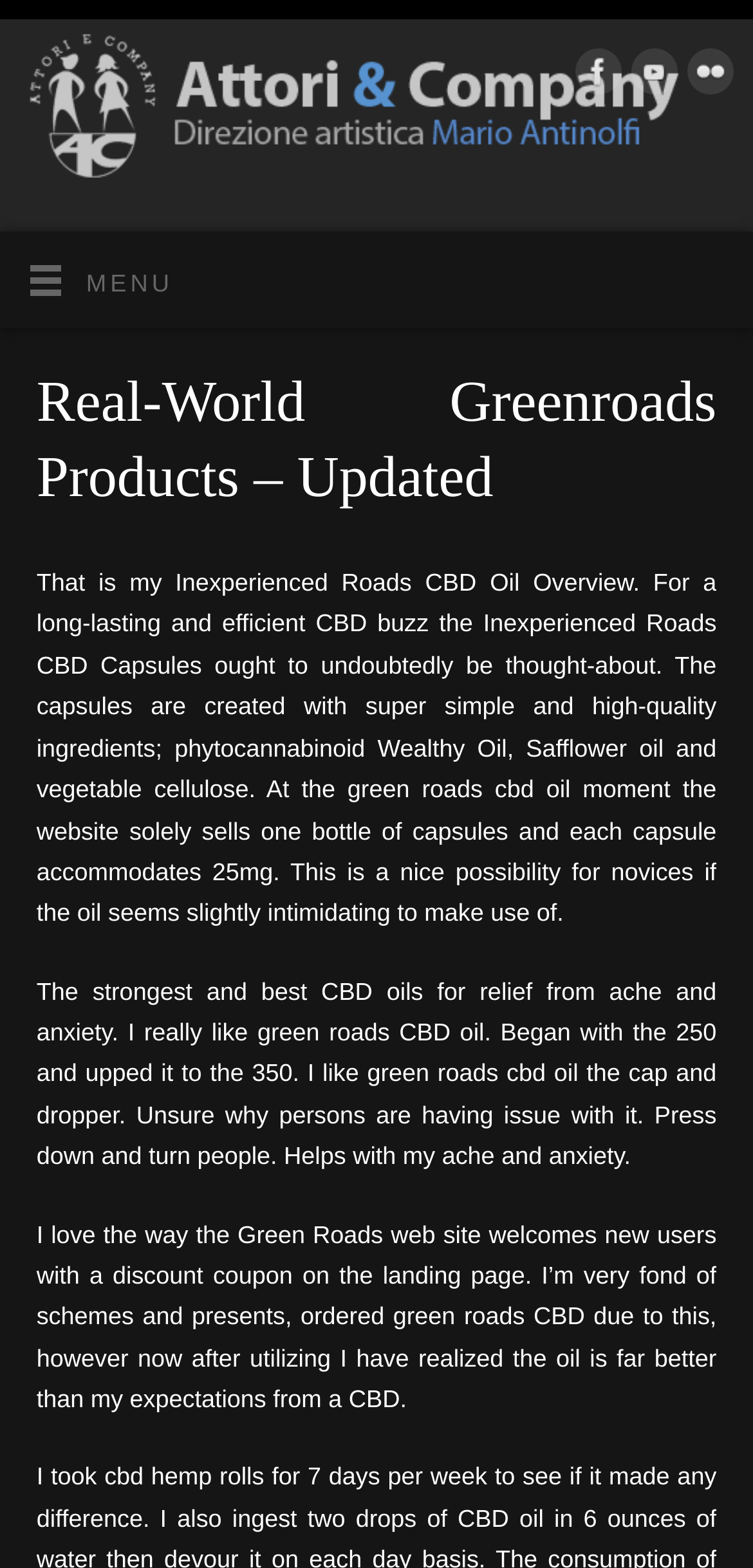Answer the question with a brief word or phrase:
How many customer reviews are there?

3